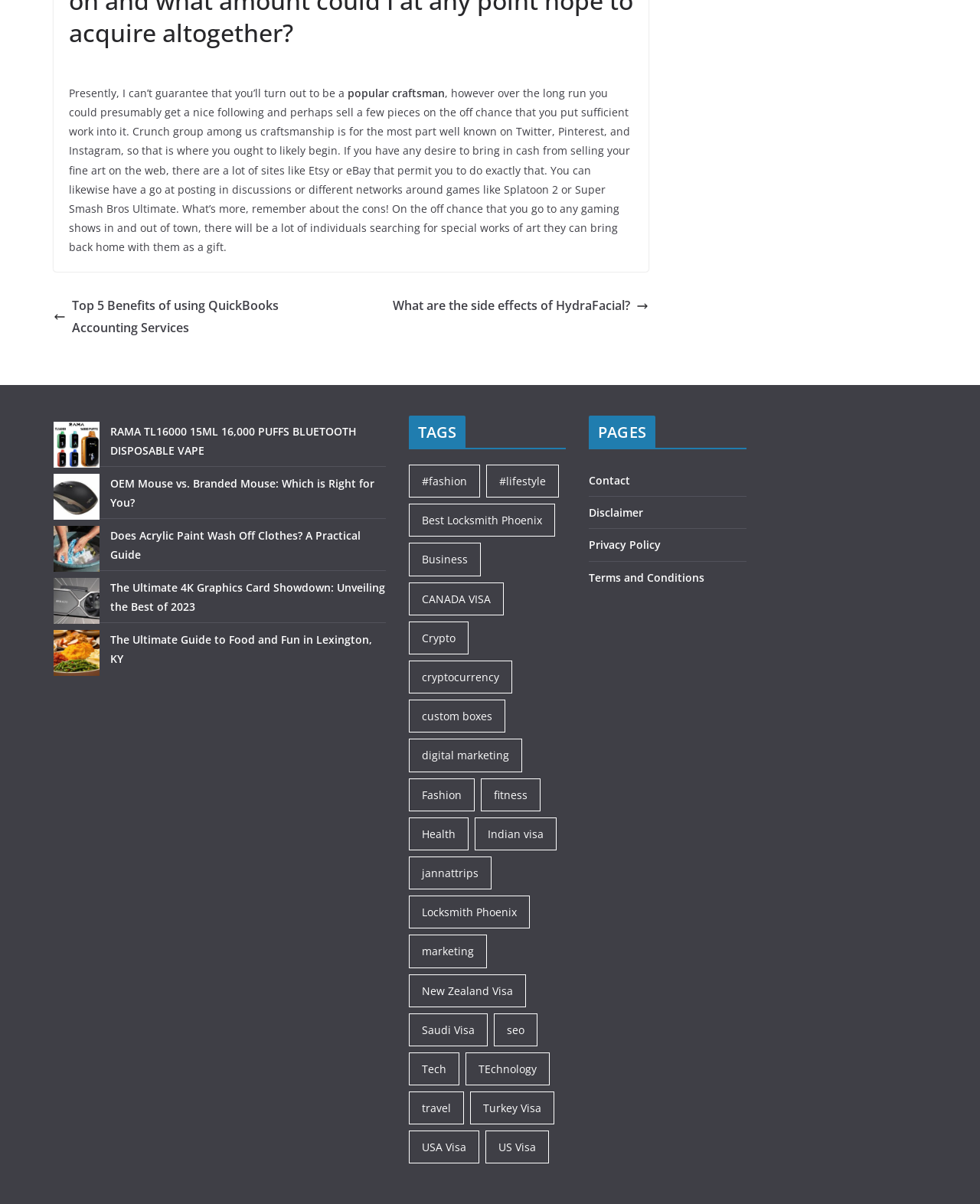Determine the coordinates of the bounding box that should be clicked to complete the instruction: "Read about the side effects of HydraFacial". The coordinates should be represented by four float numbers between 0 and 1: [left, top, right, bottom].

[0.401, 0.245, 0.662, 0.263]